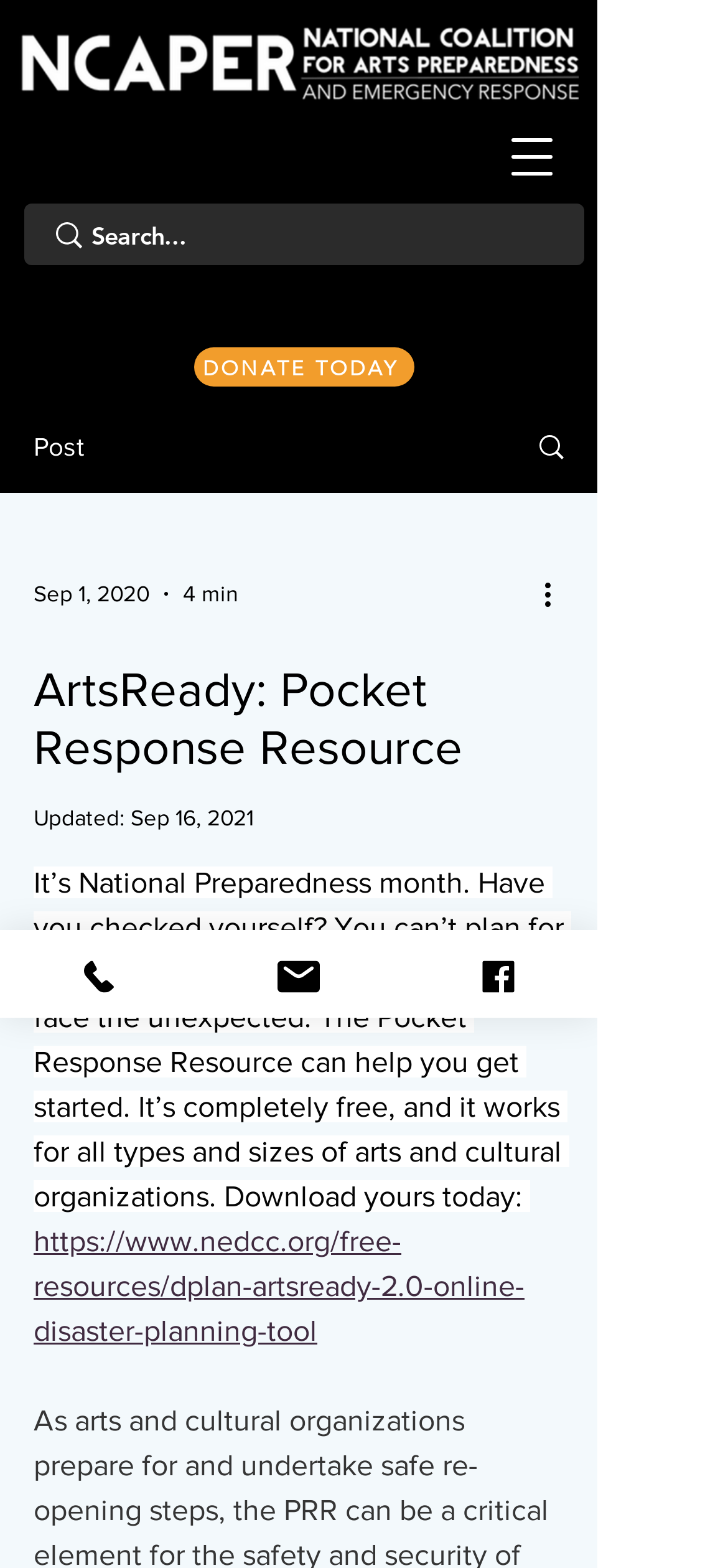Find the bounding box of the UI element described as follows: "aria-label="Search..." name="q" placeholder="Search..."".

[0.126, 0.13, 0.705, 0.171]